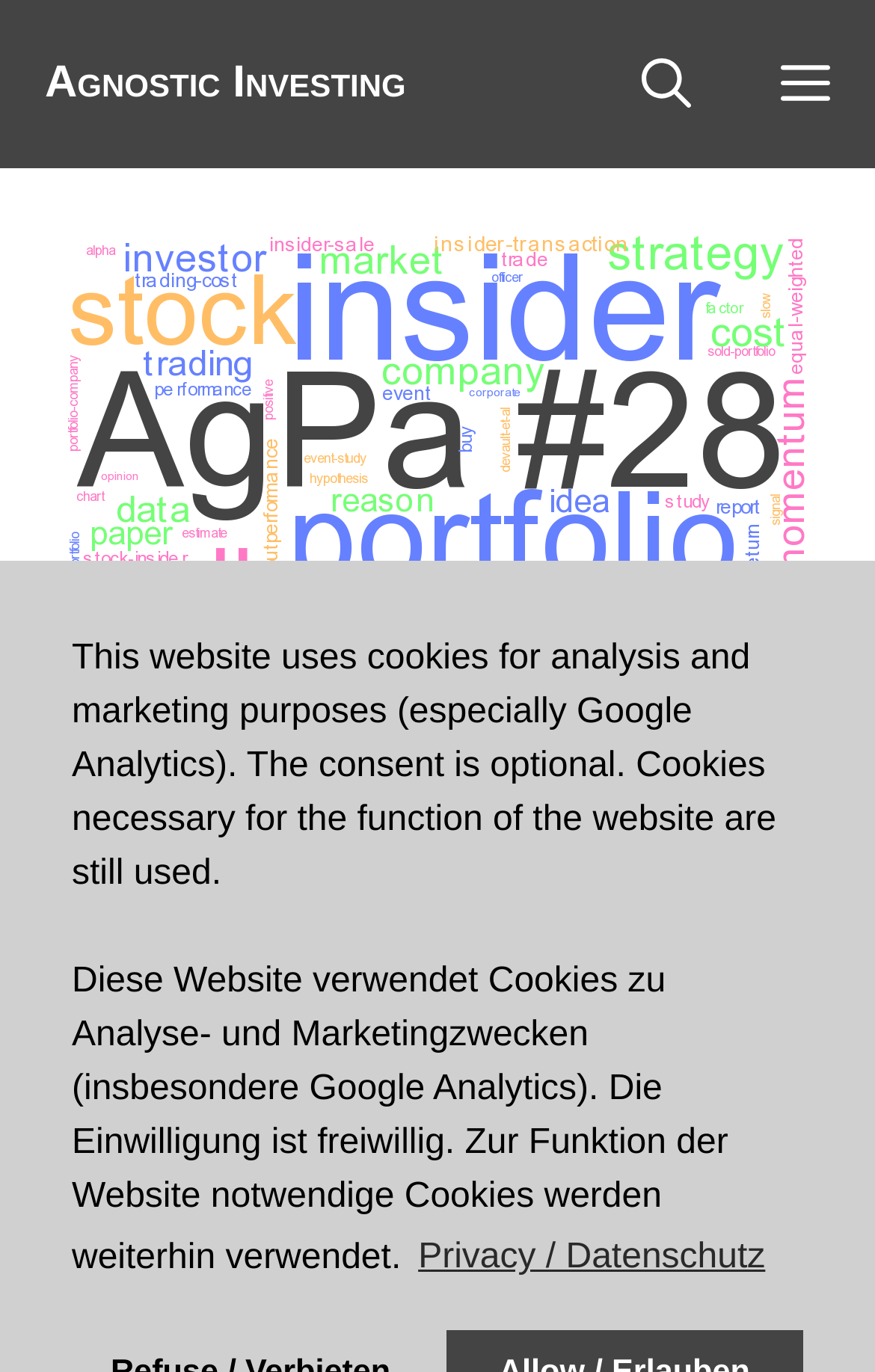What is the date of the article?
Give a detailed explanation using the information visible in the image.

I found the date by looking at the text '2022-11-13' which is located next to the article title.